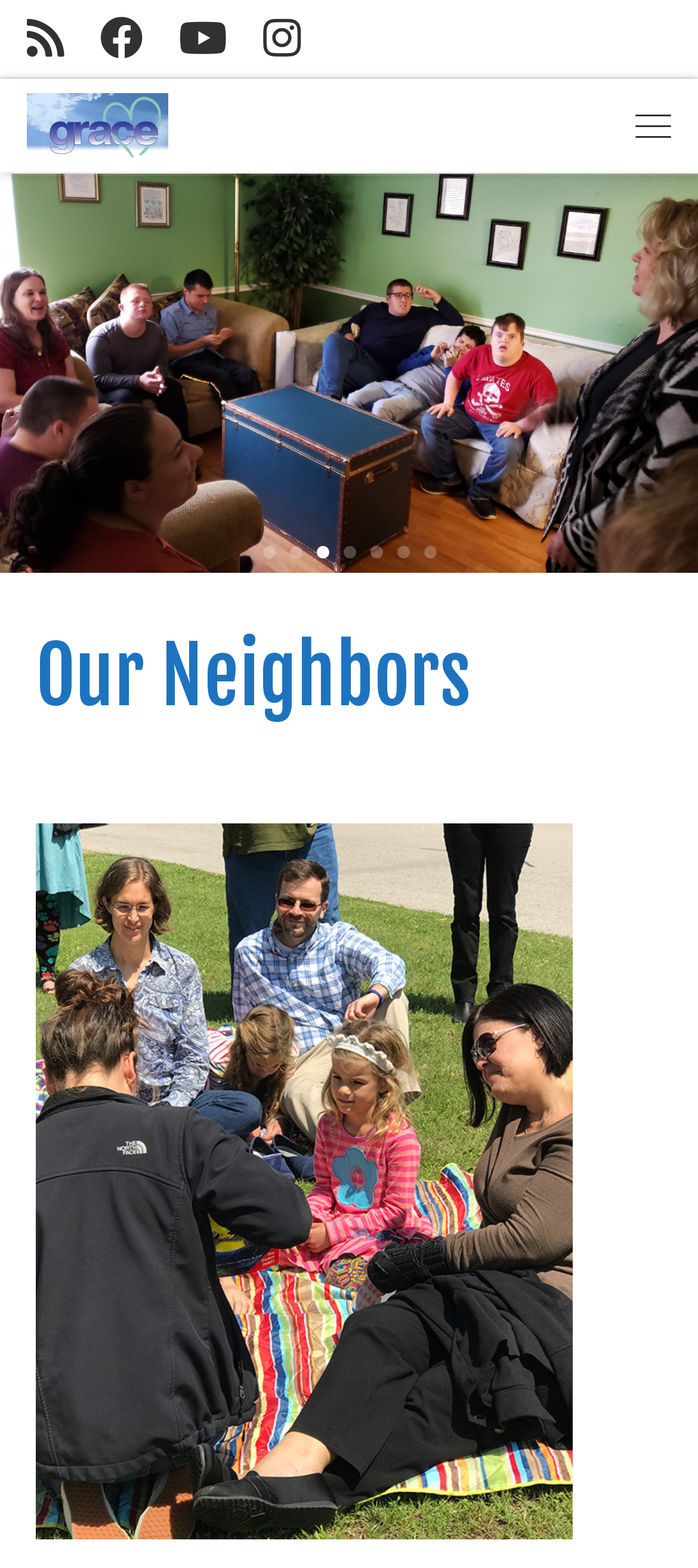Based on the image, provide a detailed and complete answer to the question: 
Is there a menu button on the page?

I found a button labeled 'Menu' which suggests that there is a menu button on the page.